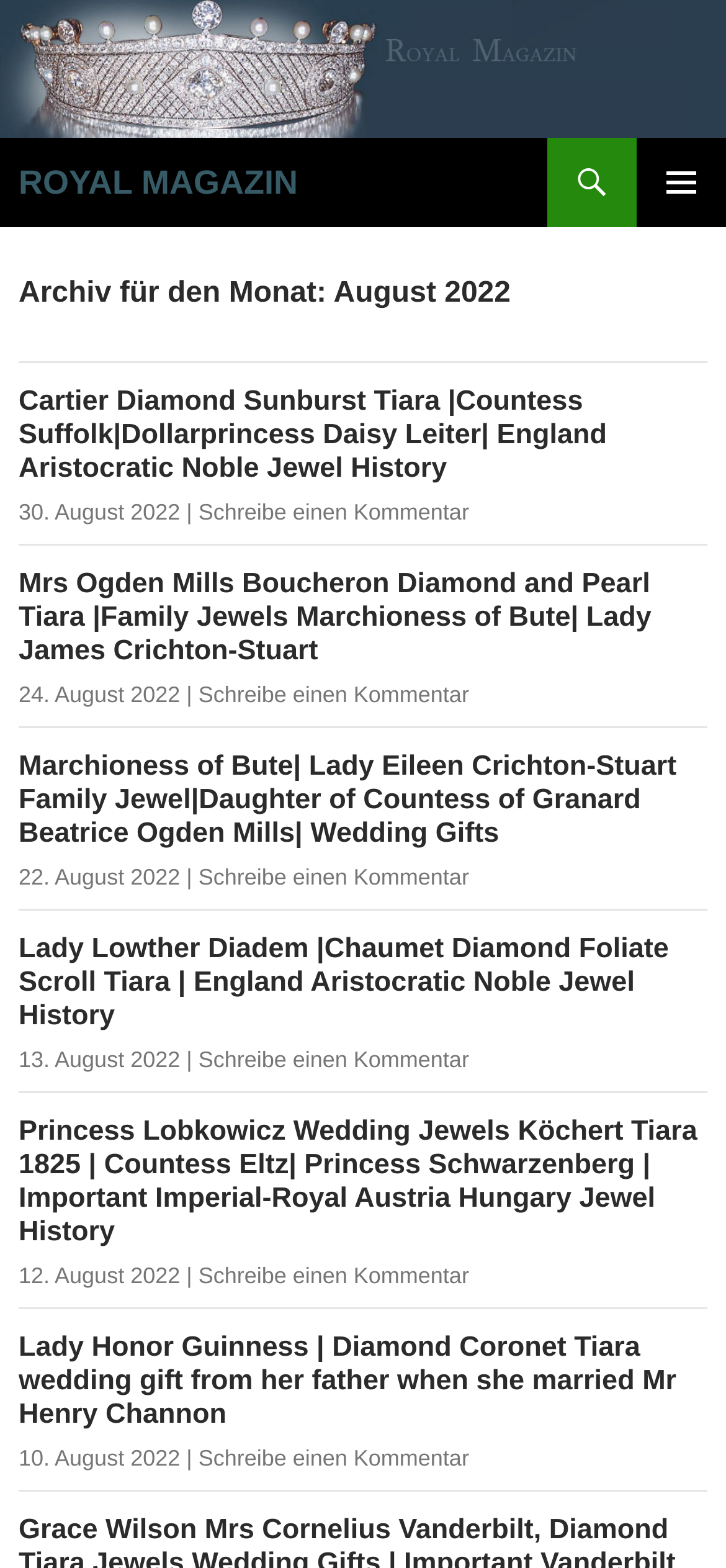Using the provided element description "ROYAL MAGAZIN", determine the bounding box coordinates of the UI element.

[0.026, 0.088, 0.41, 0.145]